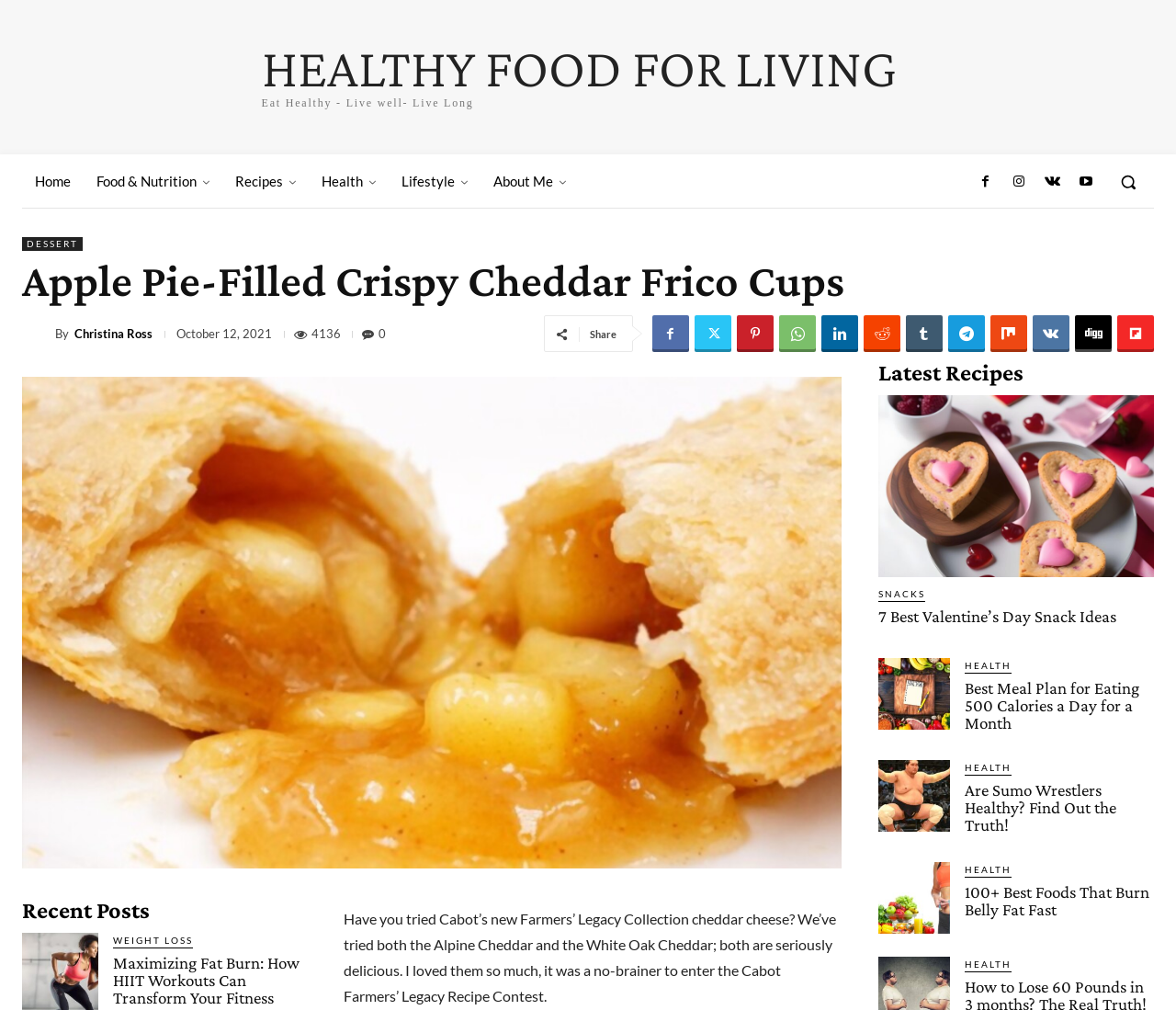Provide an in-depth caption for the contents of the webpage.

This webpage appears to be a blog or article page, with a focus on food, nutrition, and health. At the top, there is a navigation menu with links to various categories, including "Home", "Food & Nutrition", "Recipes", "Health", "Lifestyle", and "About Me". To the right of the navigation menu, there is a search button and a series of social media links.

Below the navigation menu, there is a heading that reads "Apple Pie-Filled Crispy Cheddar Frico Cups", which is likely the title of the article or blog post. The author's name, "Christina Ross", is displayed below the title, along with a small image of the author.

The main content of the page is divided into several sections. The first section appears to be an introduction or summary of the article, which discusses trying Cabot's new Farmers' Legacy Collection cheddar cheese. Below this section, there is a heading that reads "Recent Posts", followed by a list of links to other articles or blog posts on the site.

To the right of the main content, there is a sidebar with several sections. The top section is headed "Latest Recipes" and features a list of links to recipe articles, including "7 Best Valentine's Day Snack Ideas" and "Best Meal Plan for Eating 500 Calories a Day for a Month". Below this section, there are several other headings, including "HEALTH" and "DESSERT", which also feature lists of links to related articles.

Throughout the page, there are several images, including a small image of the author and various icons and graphics used to decorate the page. The overall layout is clean and easy to navigate, with clear headings and concise text.